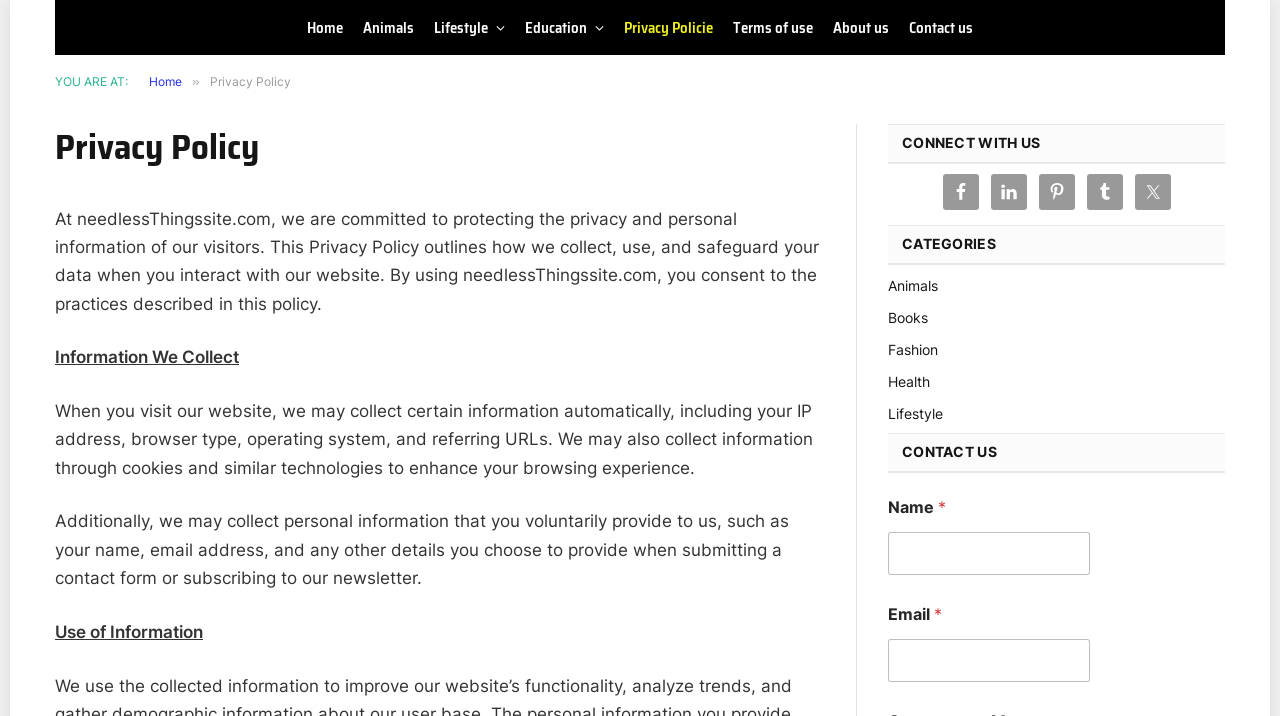Identify the bounding box coordinates of the section to be clicked to complete the task described by the following instruction: "Click on Facebook". The coordinates should be four float numbers between 0 and 1, formatted as [left, top, right, bottom].

[0.736, 0.243, 0.764, 0.294]